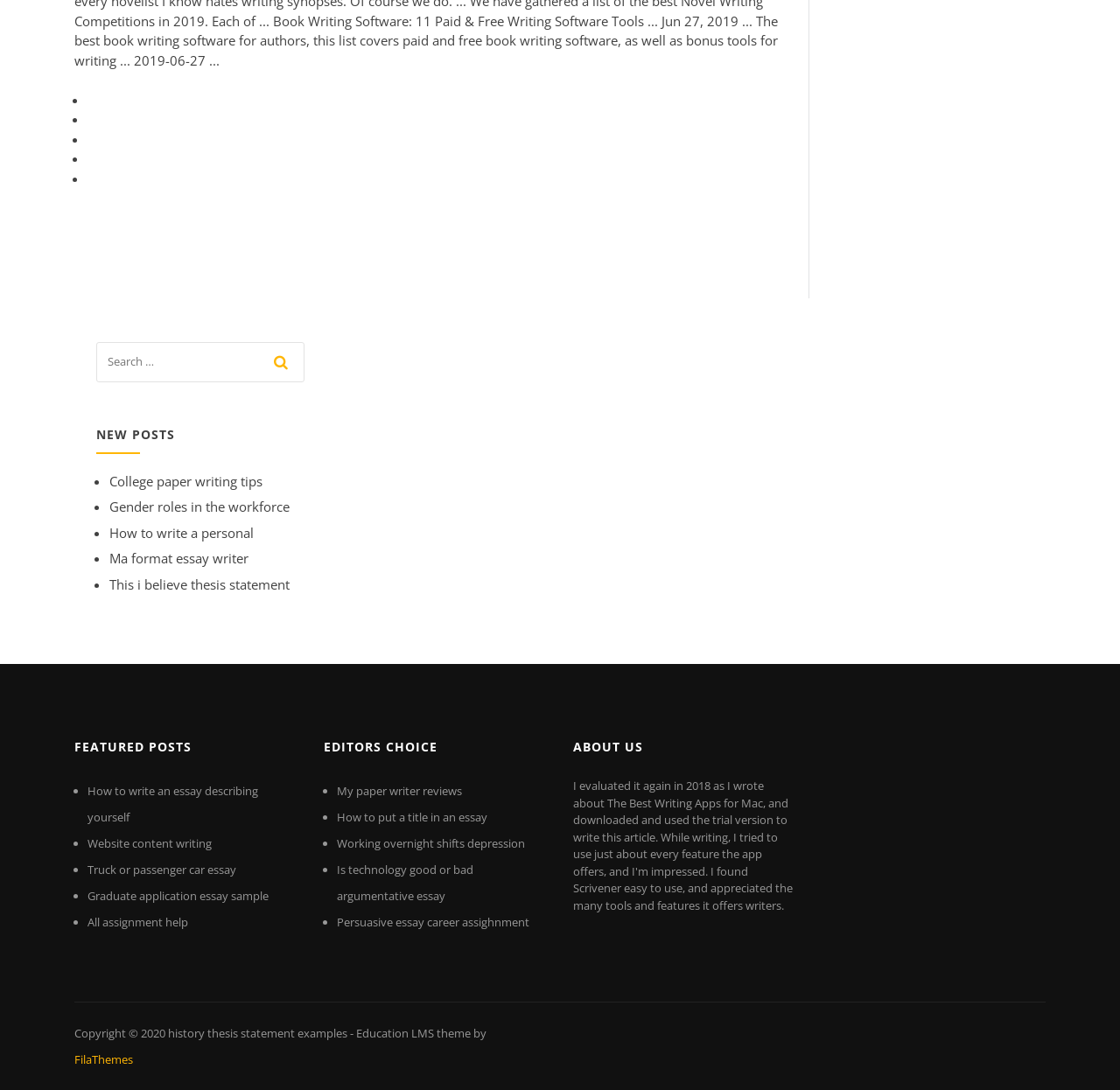What is the text of the first link under 'NEW POSTS'?
Look at the image and construct a detailed response to the question.

I looked at the section labeled 'NEW POSTS' and found the first link, which has the text 'College paper writing tips'.